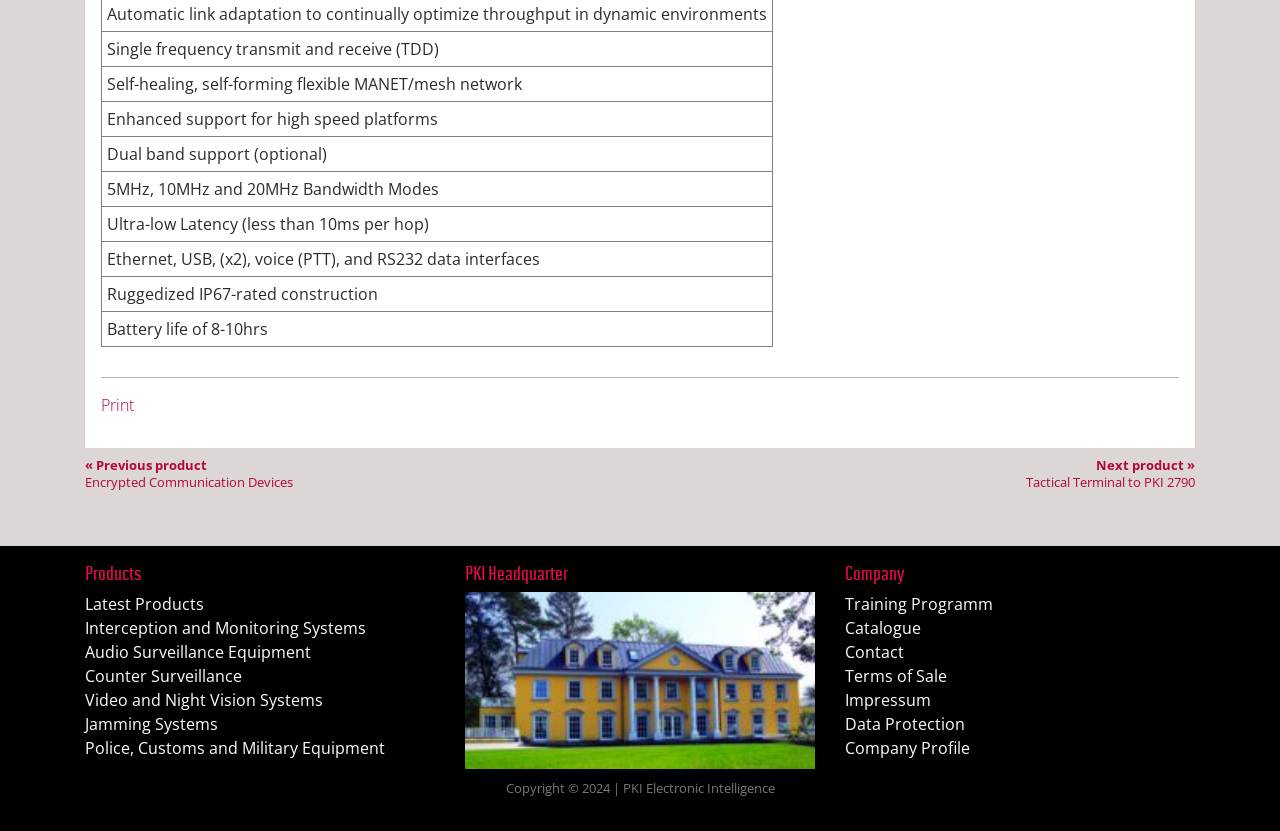Determine the bounding box coordinates of the region that needs to be clicked to achieve the task: "Click on 'Print'".

[0.079, 0.474, 0.105, 0.5]